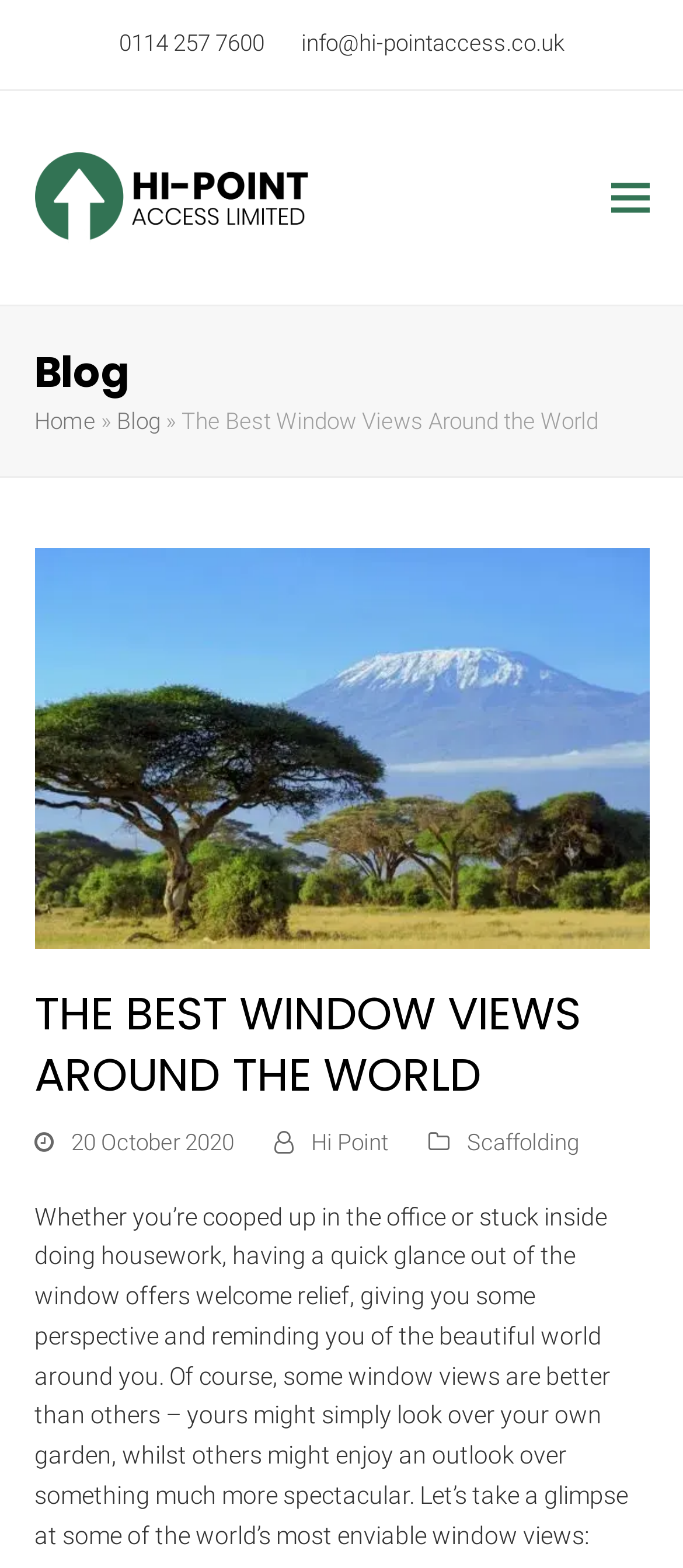Identify the bounding box for the element characterized by the following description: "Scaffolding".

[0.683, 0.72, 0.847, 0.737]